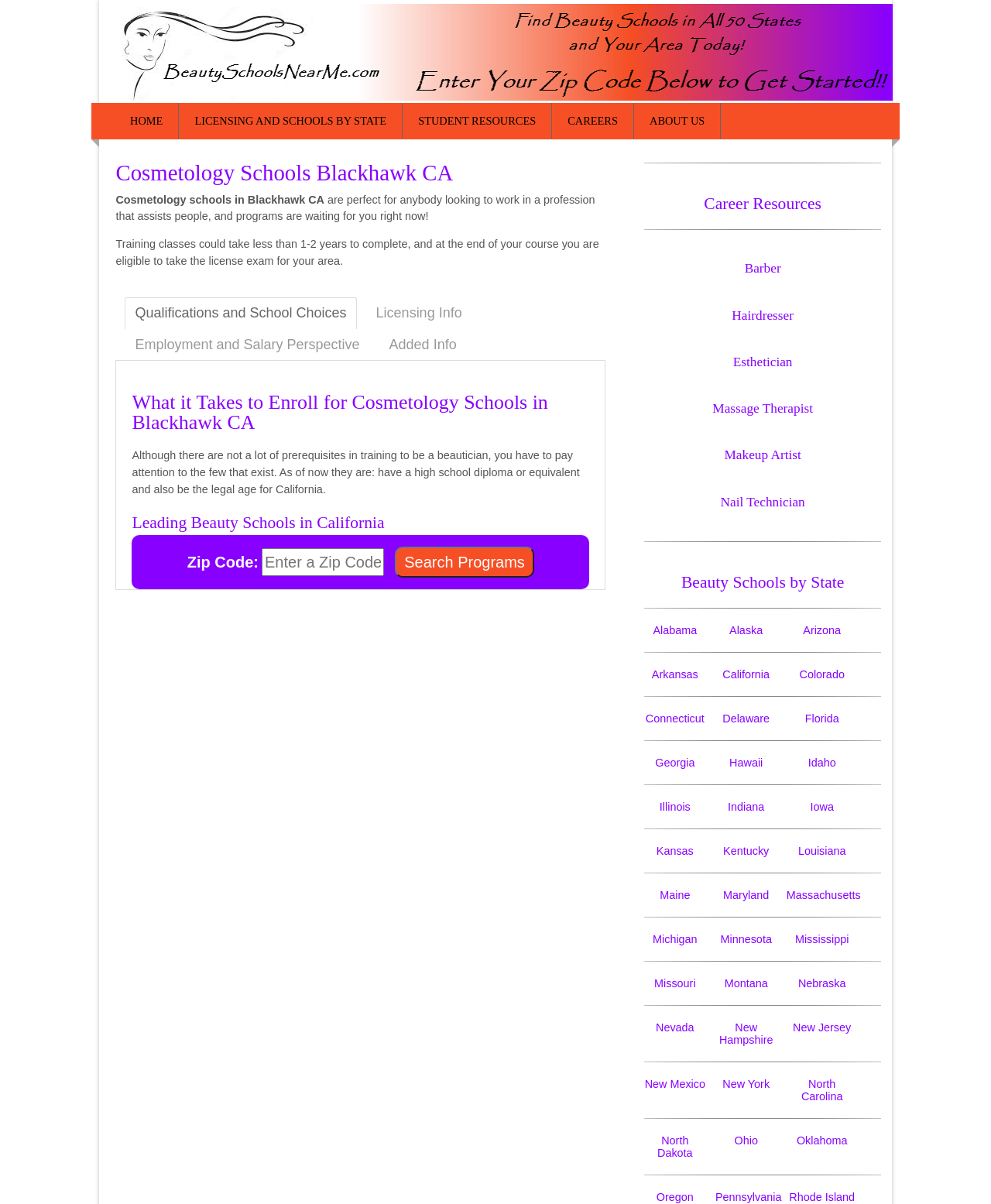What is the purpose of cosmetology schools?
Look at the image and respond with a single word or a short phrase.

To assist people